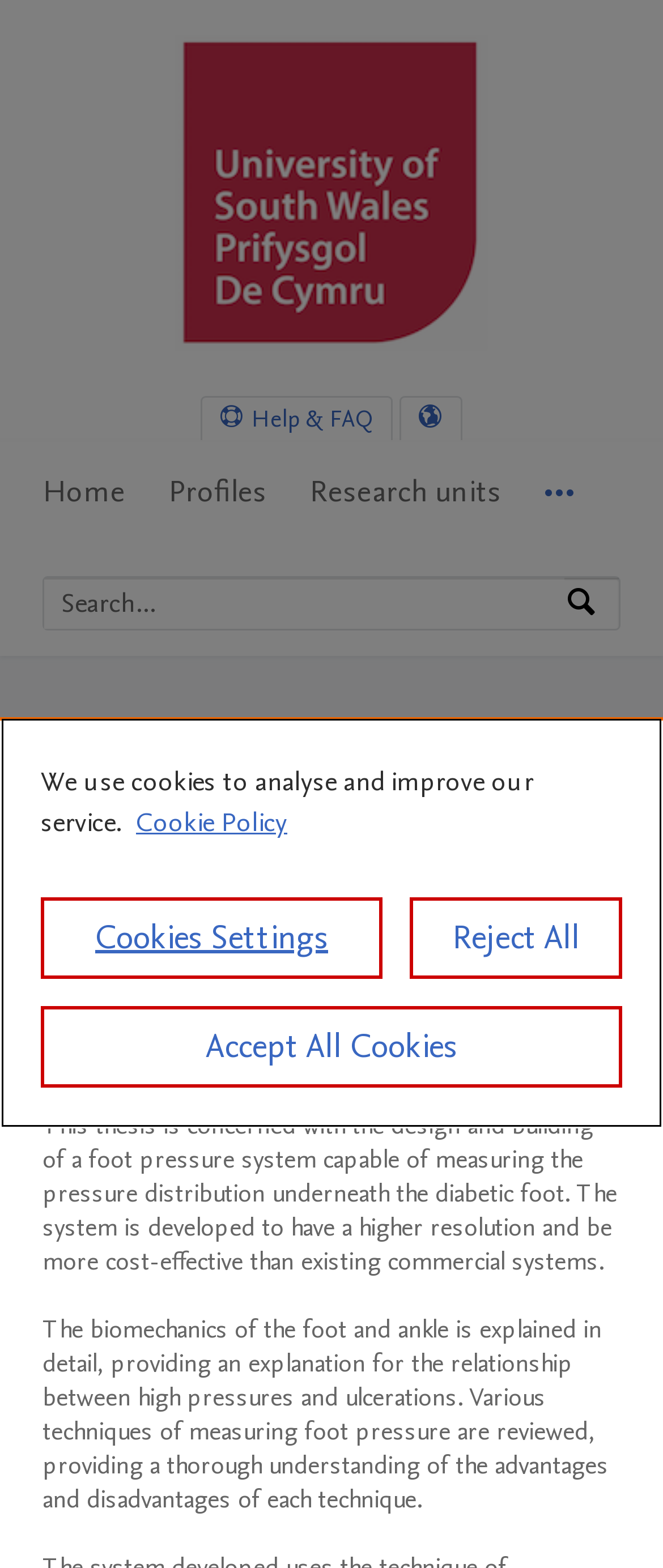What is the search function for?
Please answer the question as detailed as possible based on the image.

I found the answer by looking at the search box, which has a placeholder text 'Search by expertise, name or affiliation'.